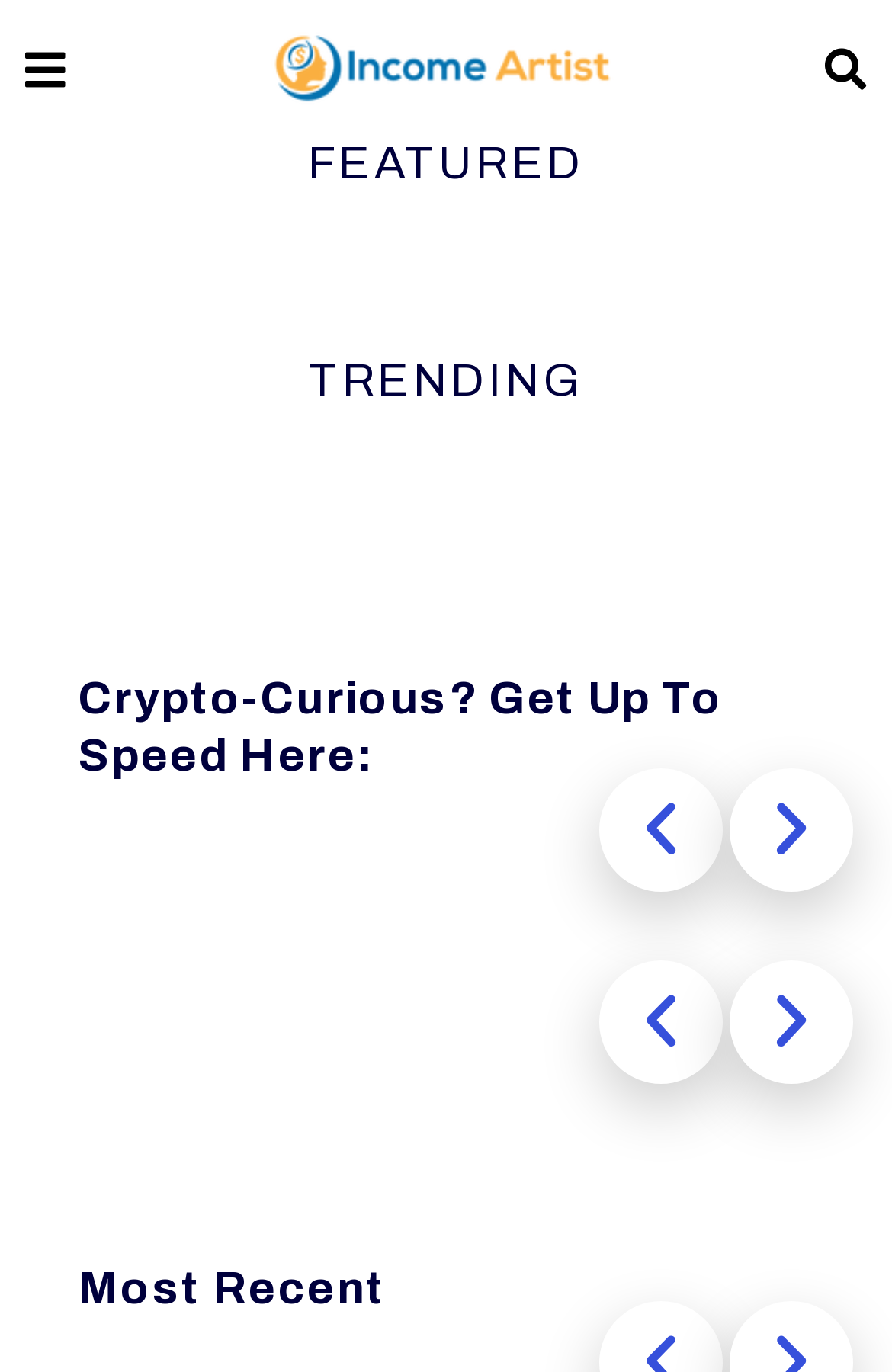What is the logo image of?
Look at the image and respond with a single word or a short phrase.

Income Artist